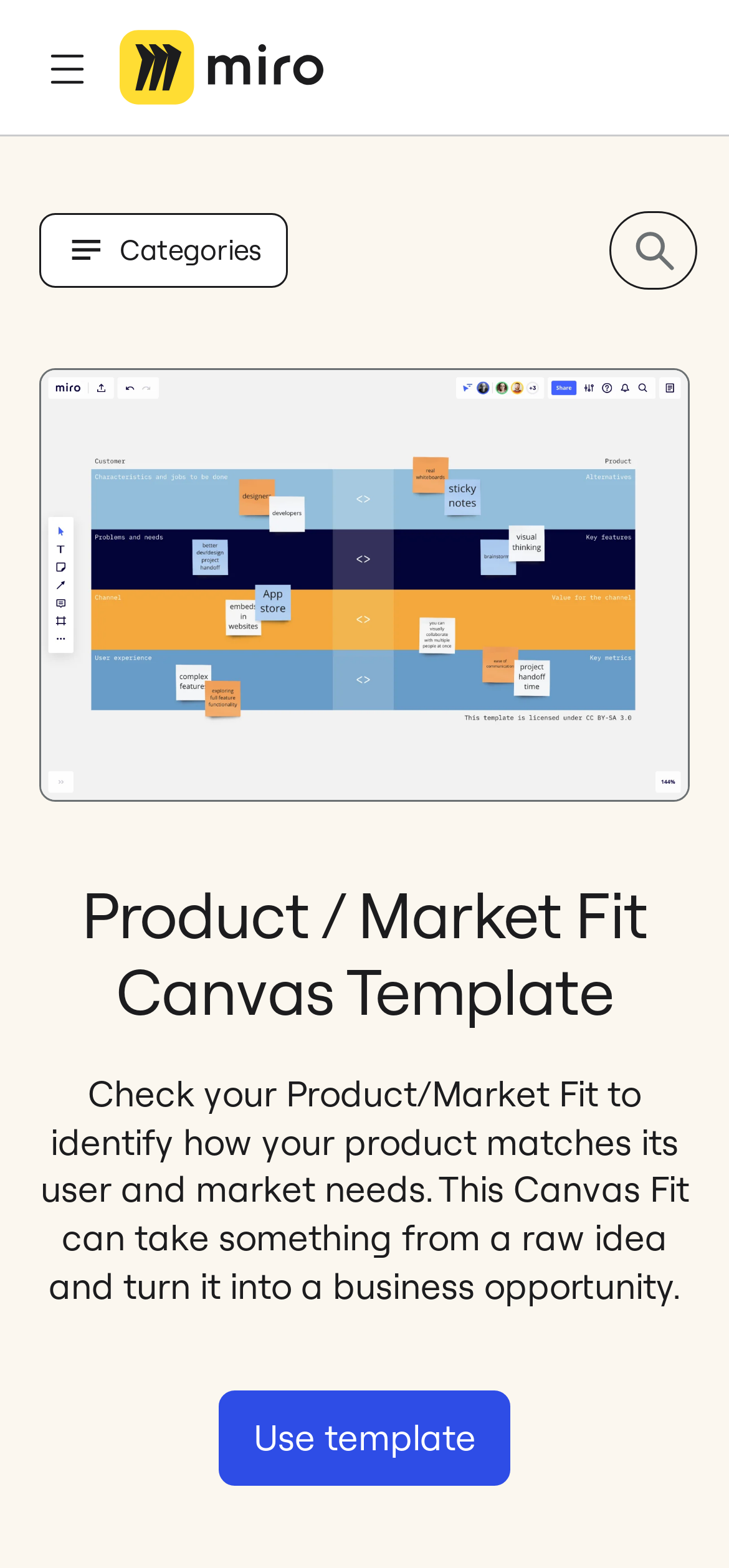Give a one-word or phrase response to the following question: What is the main topic of the webpage?

Product-market fit